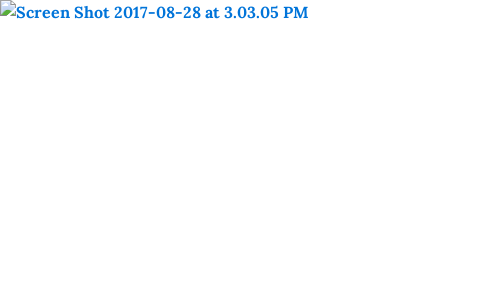Who is the organizer of the Back to School Week event?
Based on the image, give a one-word or short phrase answer.

Johnny Goodtimes